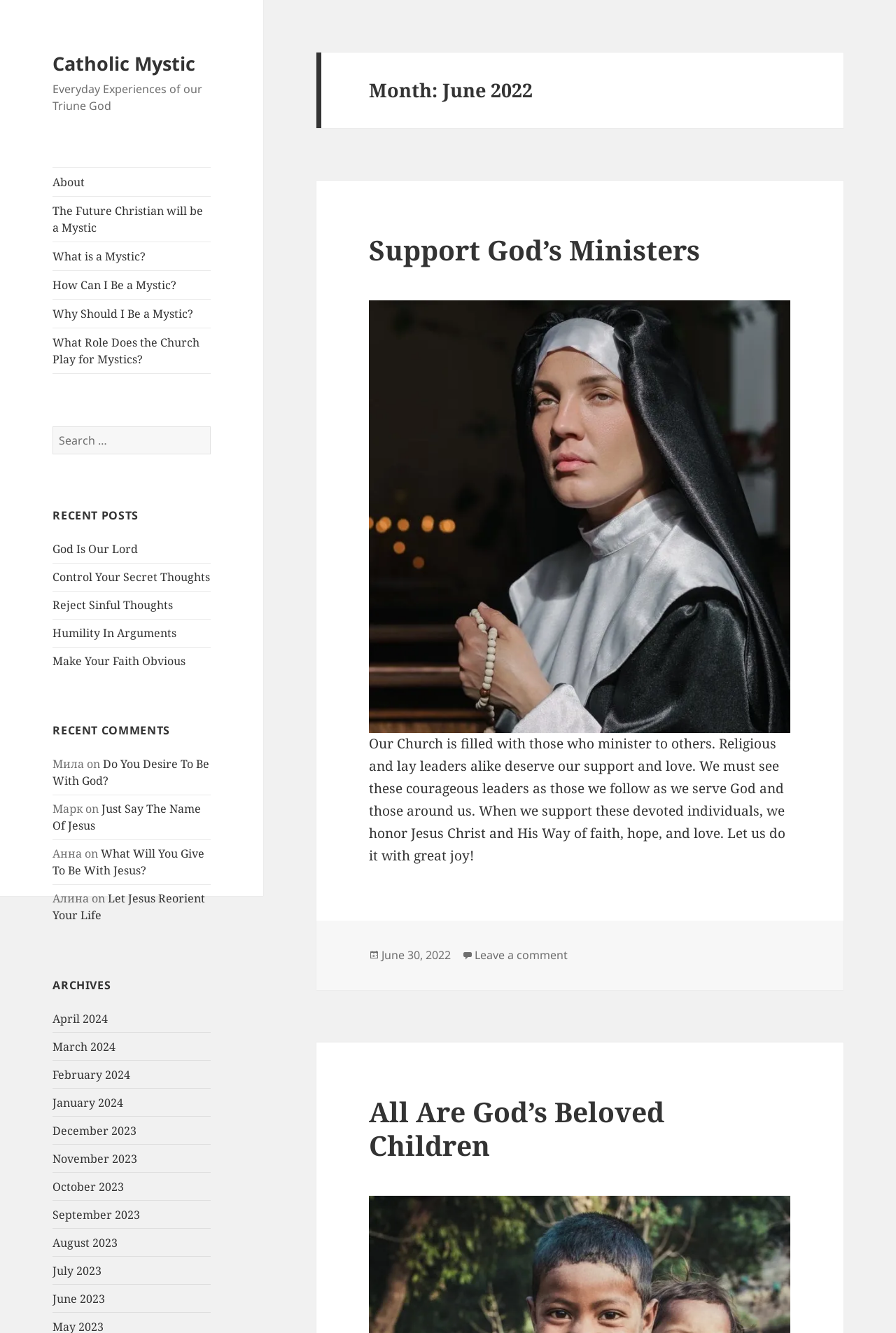Offer a thorough description of the webpage.

This webpage is about Catholic mysticism, with a focus on everyday experiences of the Triune God. At the top, there is a navigation menu with links to "About", "The Future Christian will be a Mystic", "What is a Mystic?", "How Can I Be a Mystic?", "Why Should I Be a Mystic?", and "What Role Does the Church Play for Mystics?". Below the navigation menu, there is a search bar with a button labeled "Search".

The main content of the page is divided into sections. The first section is titled "RECENT POSTS" and lists several links to recent articles, including "God Is Our Lord", "Control Your Secret Thoughts", and "Make Your Faith Obvious". The second section is titled "RECENT COMMENTS" and displays comments from users, including "Мила", "Марк", and "Анна", along with links to the articles they commented on.

Further down the page, there is a section titled "ARCHIVES" that lists links to archived articles from previous months, ranging from April 2024 to June 2022.

The main article on the page is titled "Support God’s Ministers" and discusses the importance of supporting religious and lay leaders in the Church. The article is accompanied by a figure, likely an image, and includes a block of text that explains the importance of supporting these leaders. Below the article, there is a footer section that displays the date the article was posted and provides a link to leave a comment.

Additionally, there is a second article titled "All Are God’s Beloved Children" that is displayed below the first article.